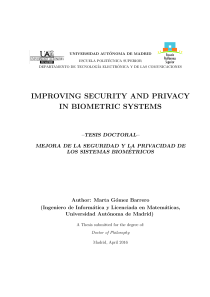In which year was the thesis published?
Provide a fully detailed and comprehensive answer to the question.

The publication year of the thesis is obtained by looking at the date mentioned on the cover page, which is April 2016, indicating that the thesis was published in 2016.